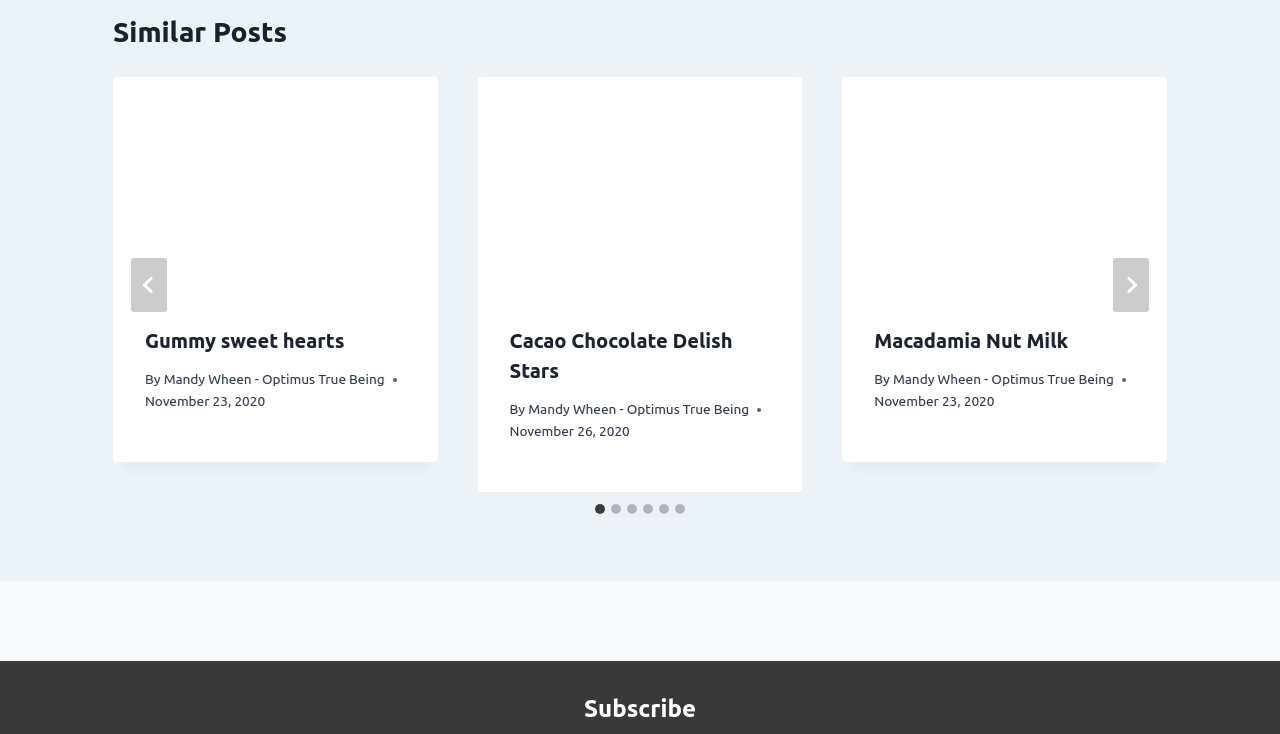Using the webpage screenshot, locate the HTML element that fits the following description and provide its bounding box: "aria-label="Next"".

[0.87, 0.351, 0.898, 0.424]